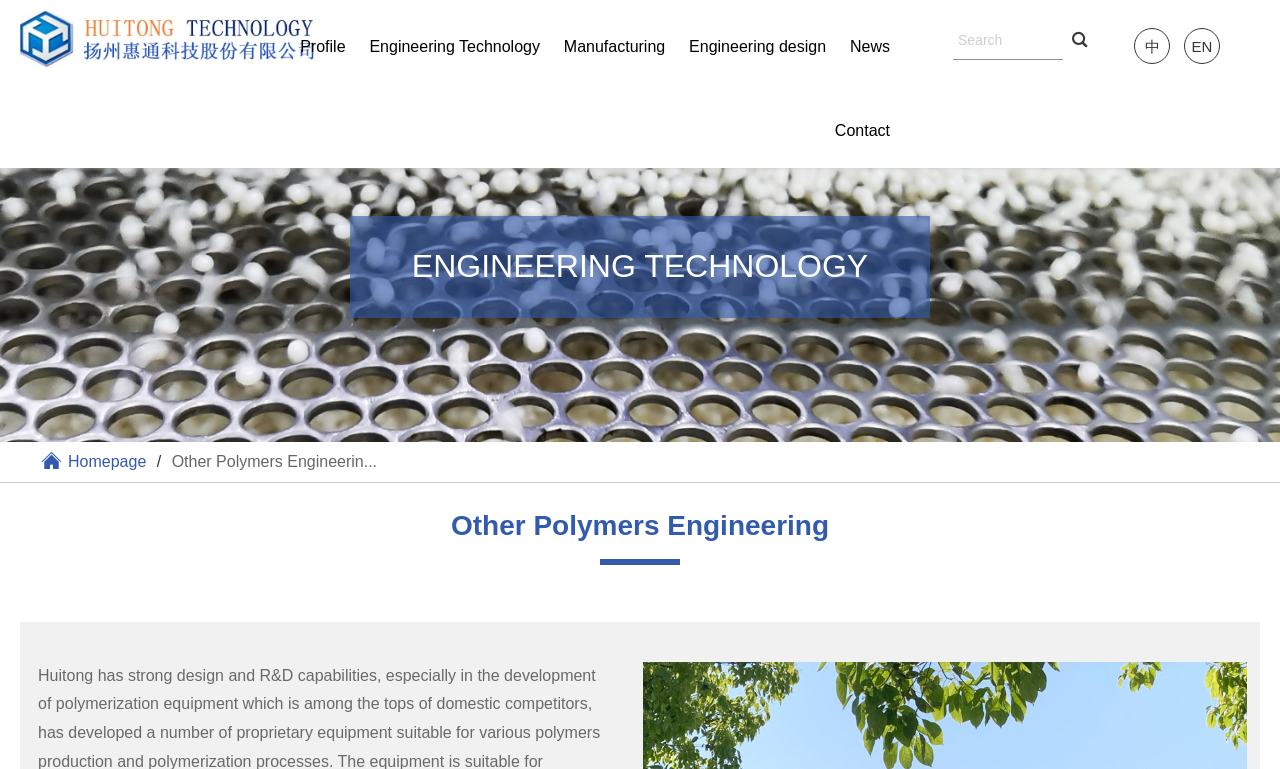Please locate the bounding box coordinates for the element that should be clicked to achieve the following instruction: "search for something". Ensure the coordinates are given as four float numbers between 0 and 1, i.e., [left, top, right, bottom].

[0.745, 0.026, 0.83, 0.078]